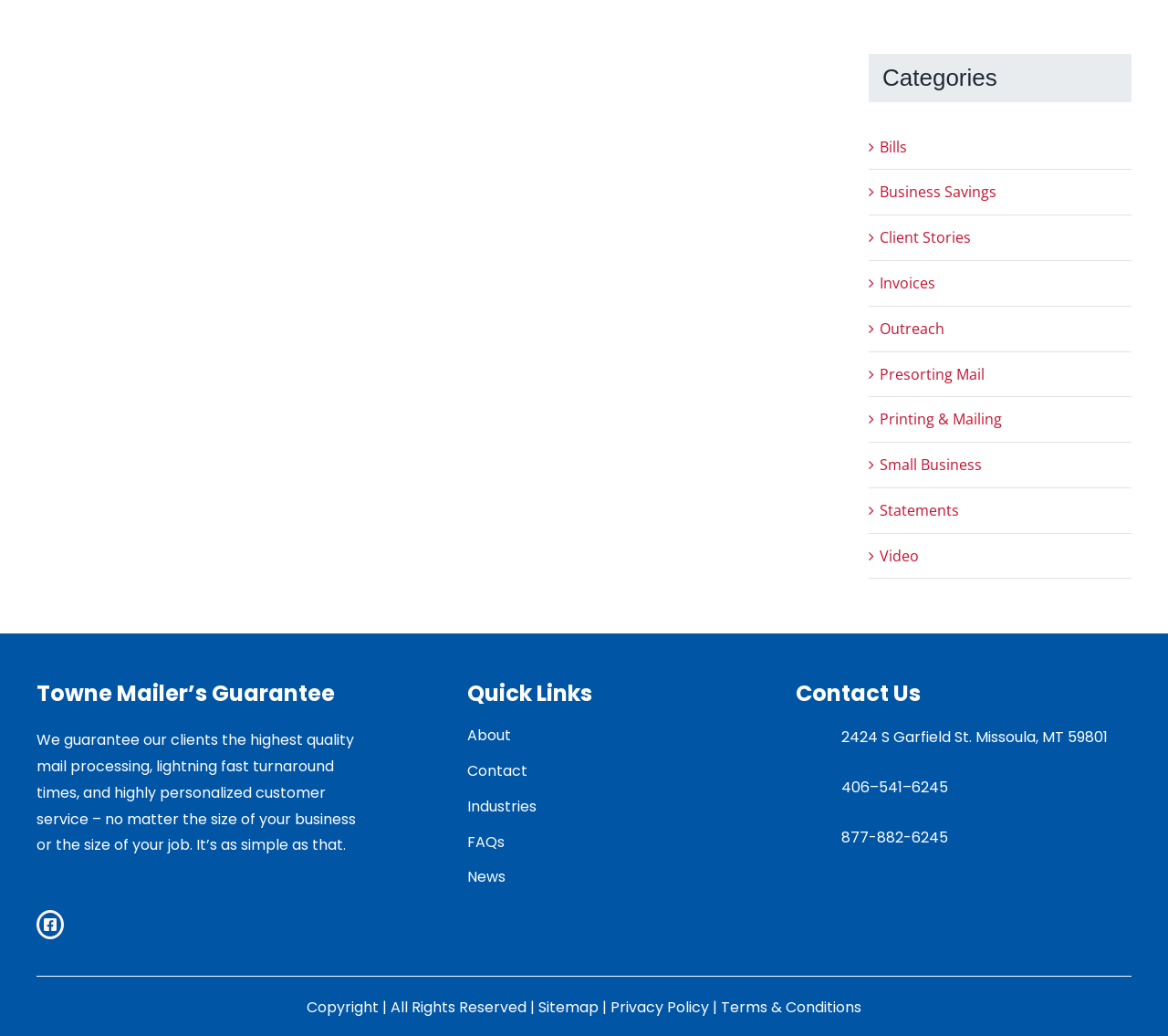Could you locate the bounding box coordinates for the section that should be clicked to accomplish this task: "View Sitemap".

[0.461, 0.962, 0.512, 0.982]